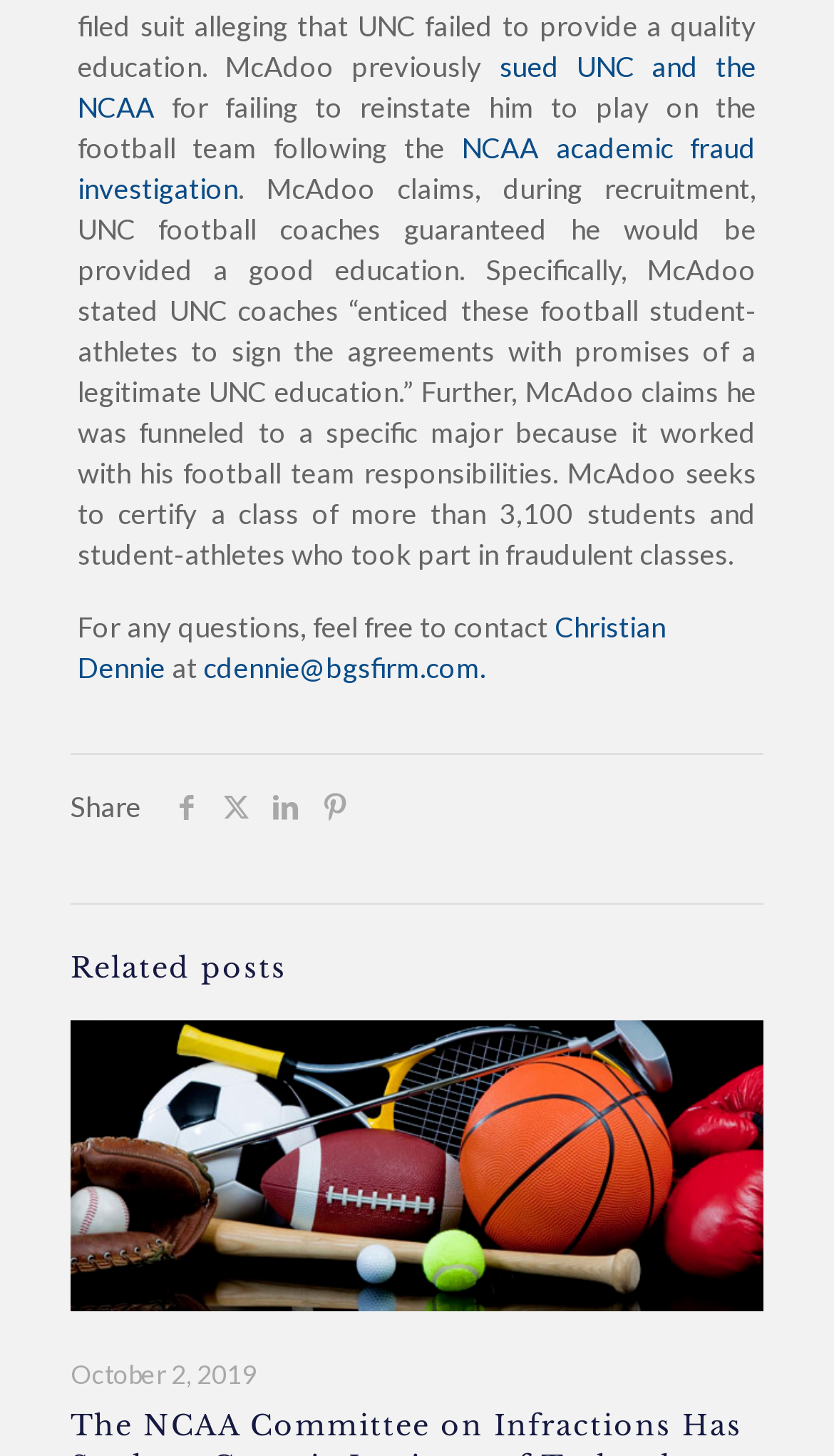Identify the bounding box coordinates for the region of the element that should be clicked to carry out the instruction: "Read related posts about sports betting". The bounding box coordinates should be four float numbers between 0 and 1, i.e., [left, top, right, bottom].

[0.085, 0.701, 0.915, 0.9]